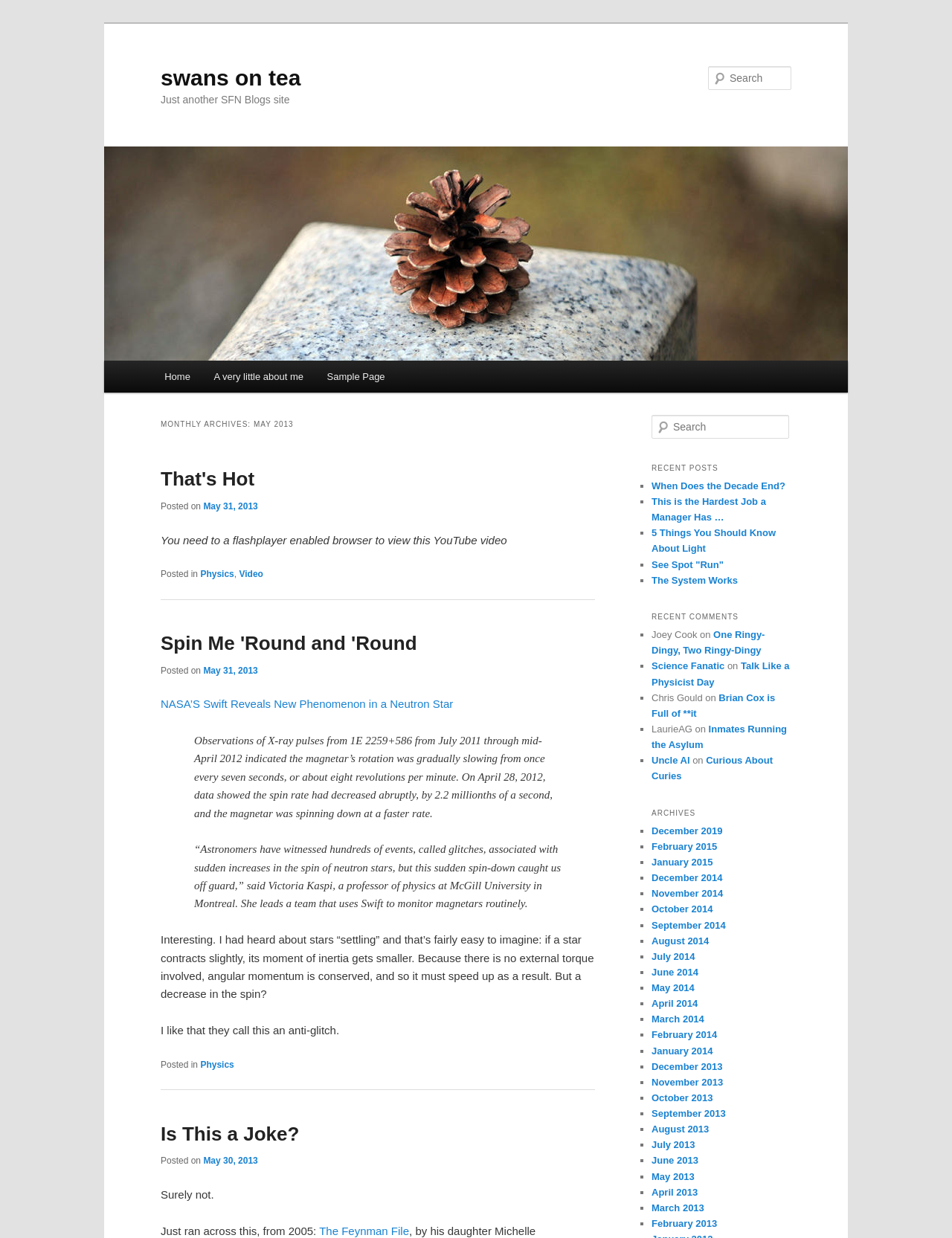Highlight the bounding box of the UI element that corresponds to this description: "Talk Like a Physicist Day".

[0.684, 0.534, 0.829, 0.555]